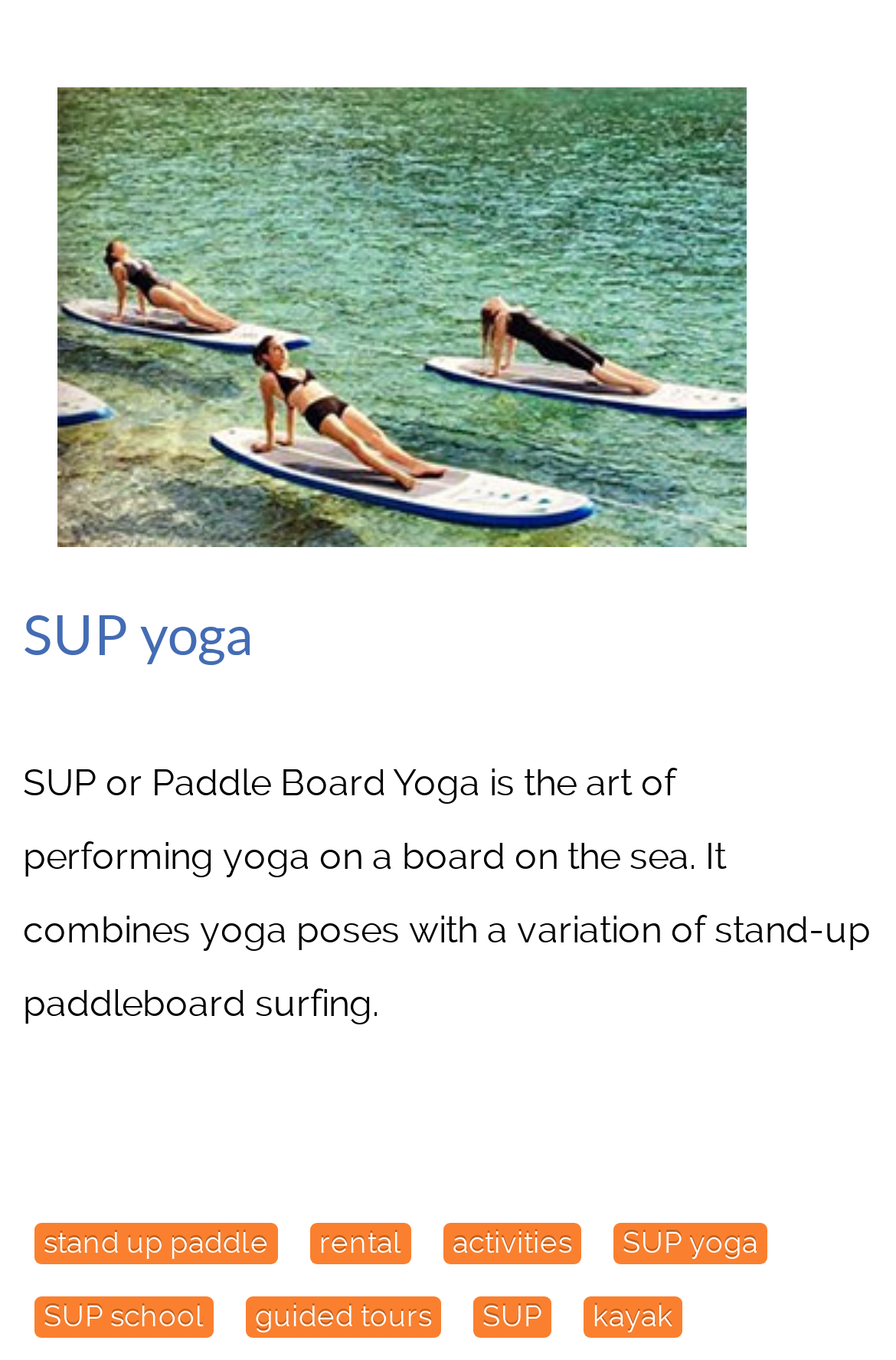Specify the bounding box coordinates of the area to click in order to execute this command: 'visit SUP school page'. The coordinates should consist of four float numbers ranging from 0 to 1, and should be formatted as [left, top, right, bottom].

[0.038, 0.954, 0.238, 0.984]